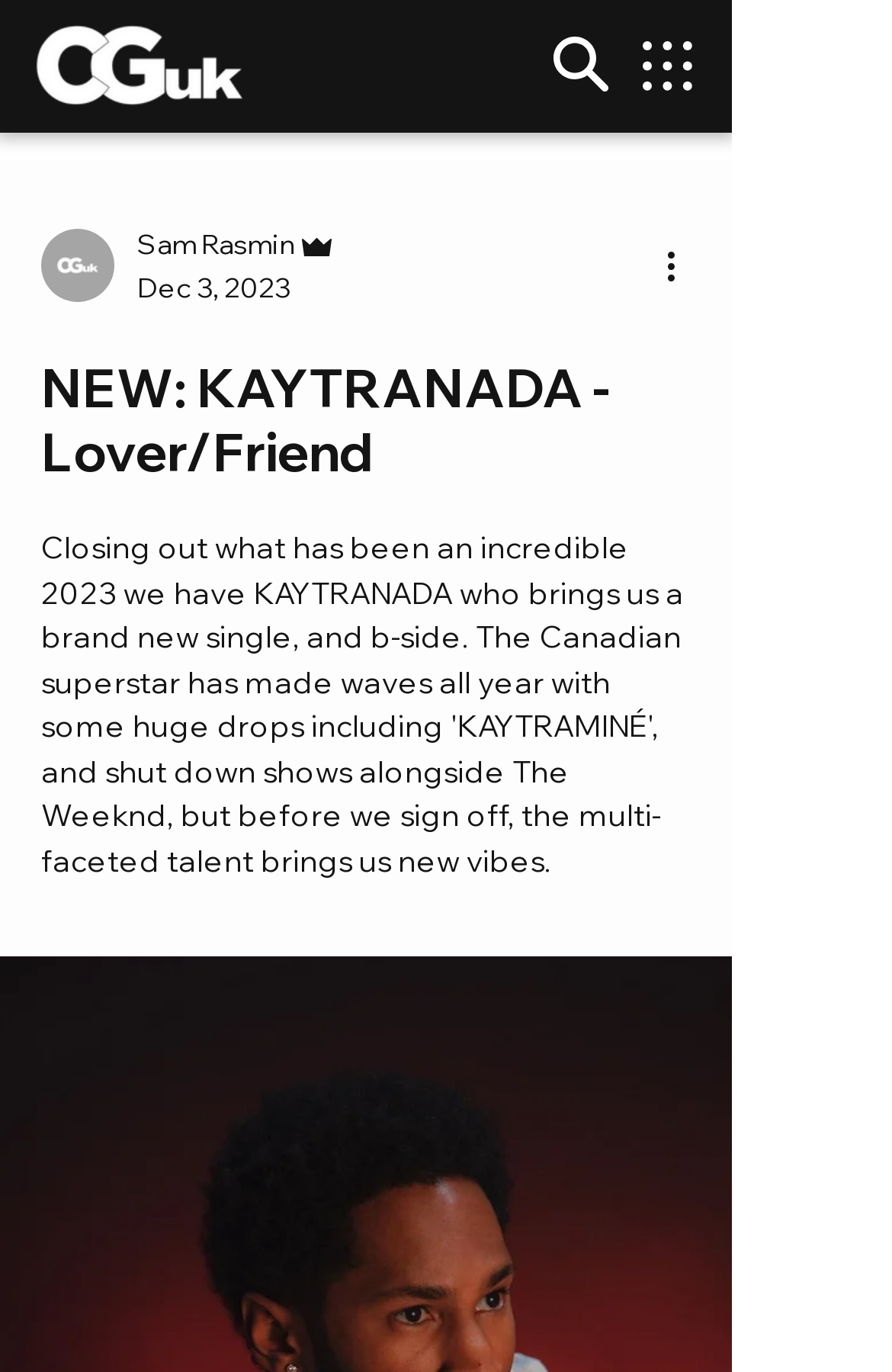Based on the image, provide a detailed and complete answer to the question: 
Is the navigation menu open?

I found the navigation menu button with the text 'Open navigation menu' which indicates that the menu is not open.